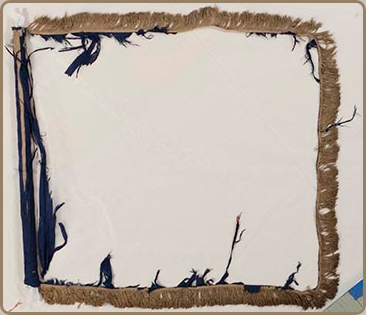Give a one-word or phrase response to the following question: What is the color of the fringes on the flag?

Dark blue and tan